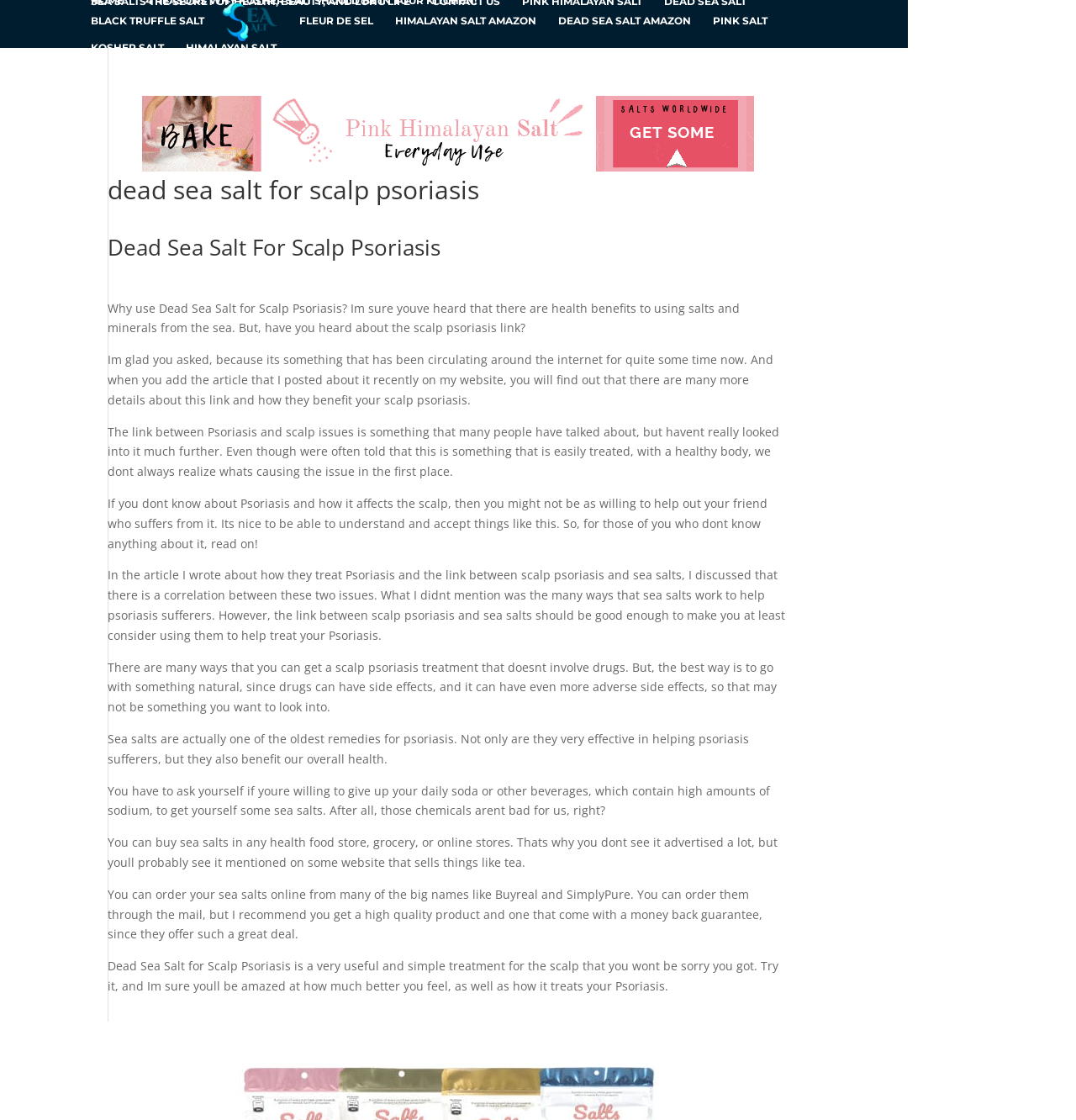Generate a comprehensive description of the contents of the webpage.

The webpage is about the benefits of using Dead Sea Salt for scalp psoriasis. At the top, there is a logo with the text "Sea Salt" and an image of the same. Below this, there is a link to "Salts Worldwide" accompanied by an image. 

The main content of the webpage is divided into several sections, each with a heading. The first heading reads "Dead Sea Salt For Scalp Psoriasis". Below this, there is a brief introduction to the topic, explaining that there are health benefits to using salts and minerals from the sea, particularly in relation to scalp psoriasis.

The following sections provide more information about the link between psoriasis and scalp issues, and how sea salts can be used to help treat psoriasis. There are several paragraphs of text that discuss the benefits of using sea salts, including their natural and non-invasive properties, and how they can be used as an alternative to drugs.

Throughout the webpage, there are no images other than the logo and the image accompanying the "Salts Worldwide" link. The text is organized in a clear and easy-to-read format, with each section building on the previous one to provide a comprehensive overview of the topic. At the bottom of the page, there is a final section that encourages readers to try using Dead Sea Salt for scalp psoriasis, with a guarantee of positive results.